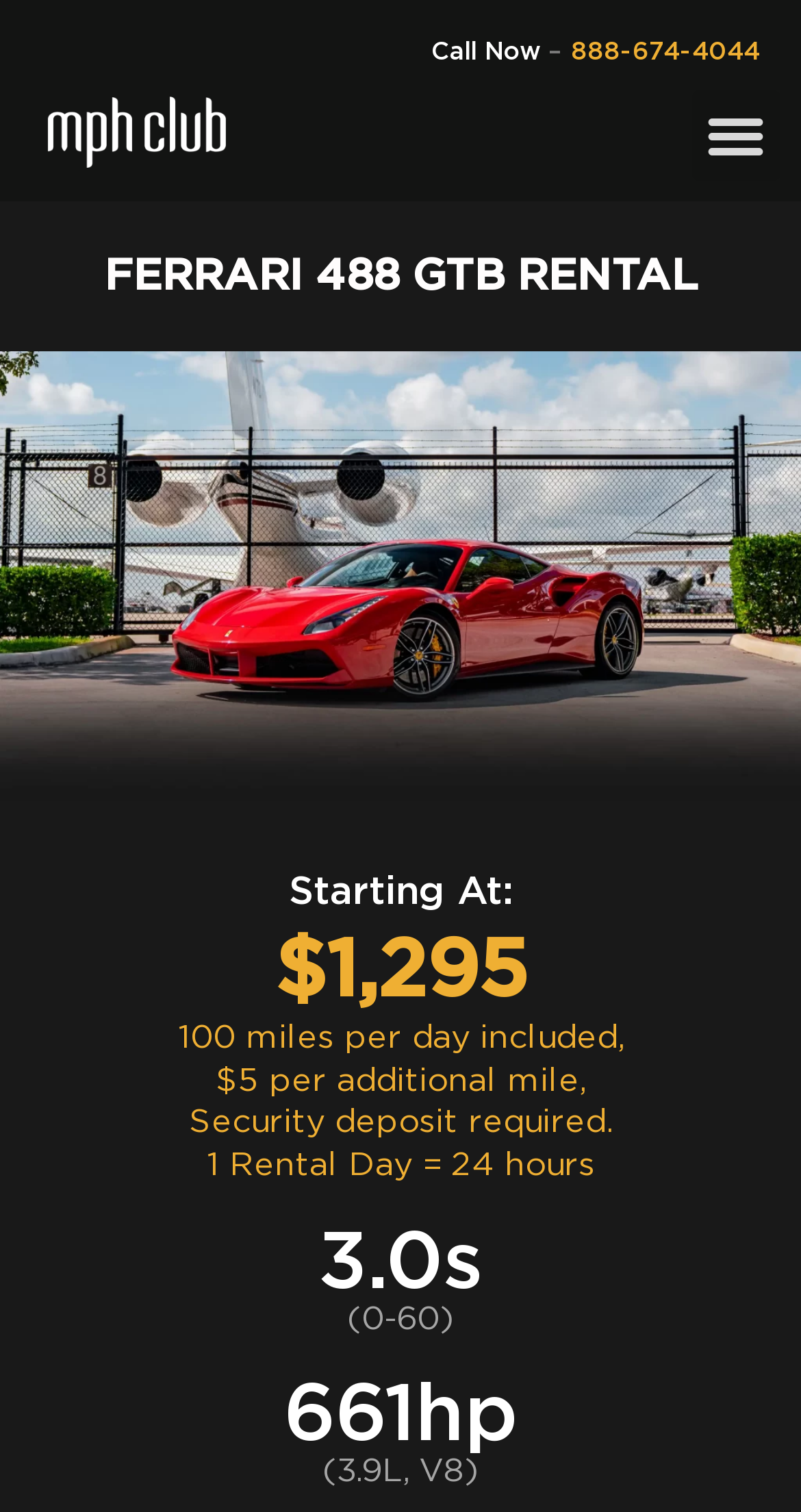Kindly respond to the following question with a single word or a brief phrase: 
What is the daily mileage limit?

100 miles